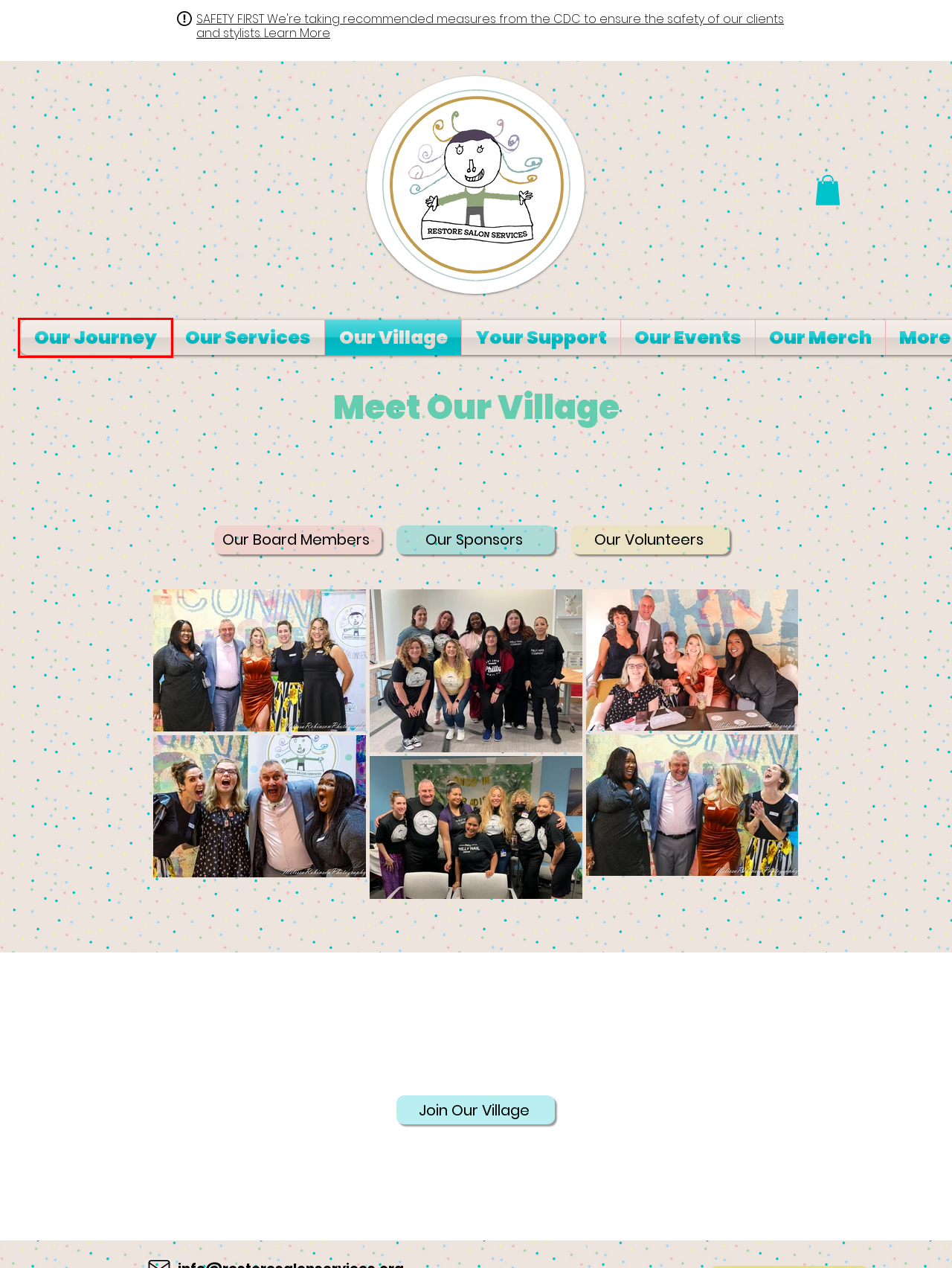Observe the provided screenshot of a webpage with a red bounding box around a specific UI element. Choose the webpage description that best fits the new webpage after you click on the highlighted element. These are your options:
A. Our Board | Restore Salon Servic
B. Join Our Village | Restore Salon Servic
C. Our Journey | Restore Salon Servic
D. All Products | Restore Salon Servic
E. Our Services | Restore Salon Servic
F. Our Events | Restore Salon Servic
G. Our Sponsors | Restore Salon Servic
H. Your Support | Restore Salon Servic

C